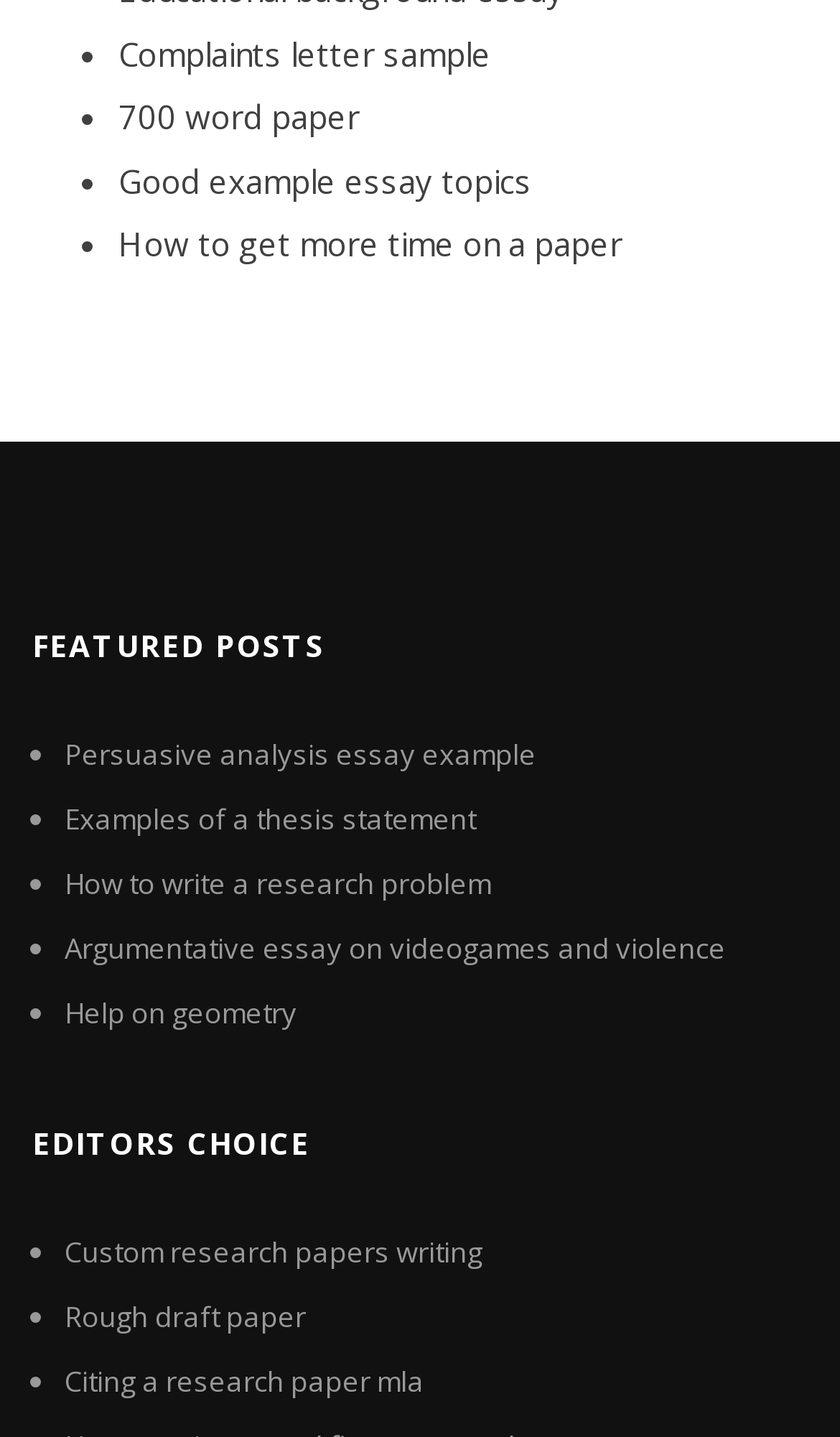Determine the bounding box coordinates for the area that needs to be clicked to fulfill this task: "Read news". The coordinates must be given as four float numbers between 0 and 1, i.e., [left, top, right, bottom].

None